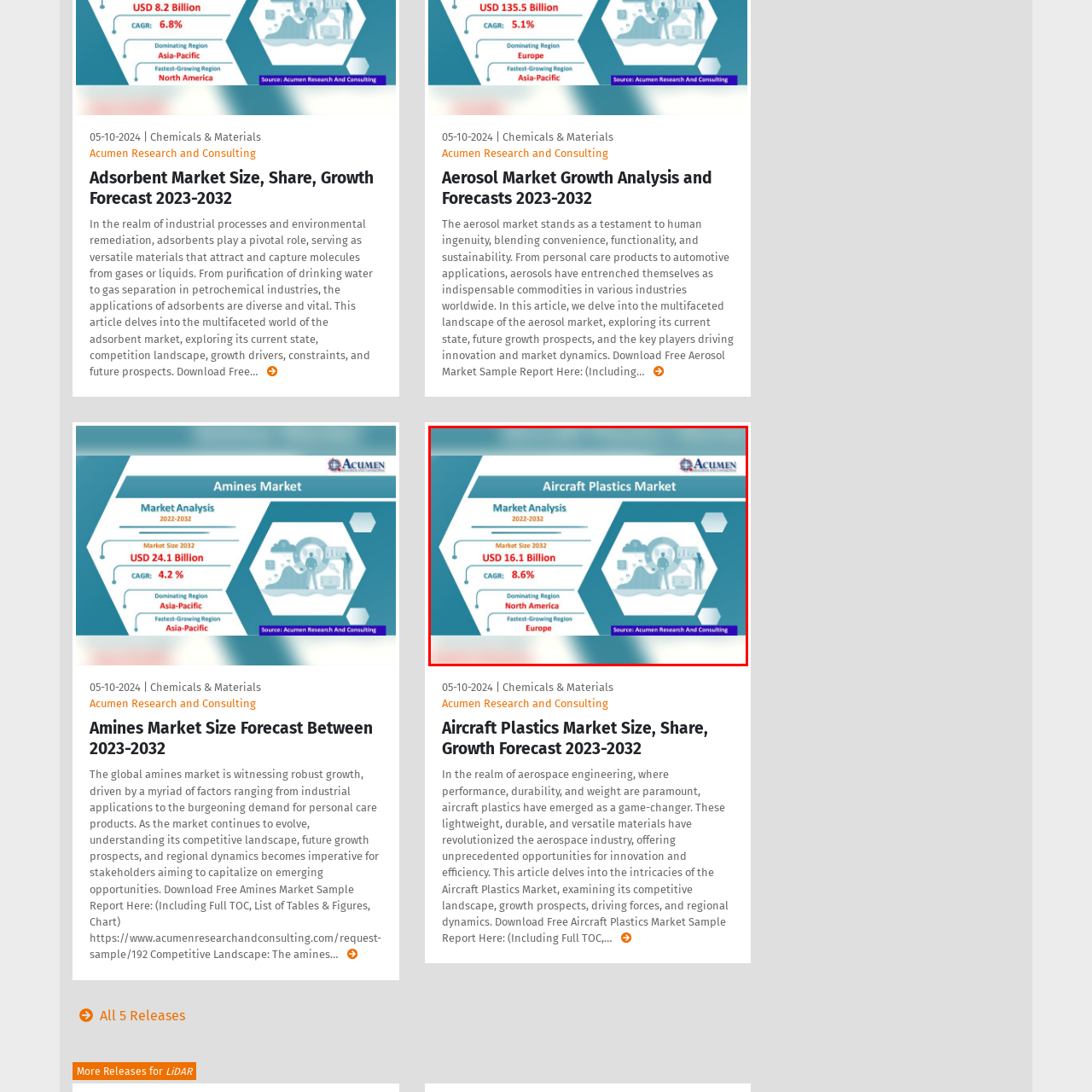Detail the scene within the red-bordered box in the image, including all relevant features and actions.

The image presents an analytical overview of the Aircraft Plastics Market for the period 2022 to 2032, as reported by Acumen Research and Consulting. Key highlights include the projected market size of USD 16.1 billion by 2032, with a compound annual growth rate (CAGR) of 8.6%. The analysis indicates that North America is the dominating region, while Europe is identified as the fastest-growing region in this sector. The visually engaging infographic uses a combination of icons and text to effectively communicate these insights, emphasizing the significance of aircraft plastics in the aerospace industry.